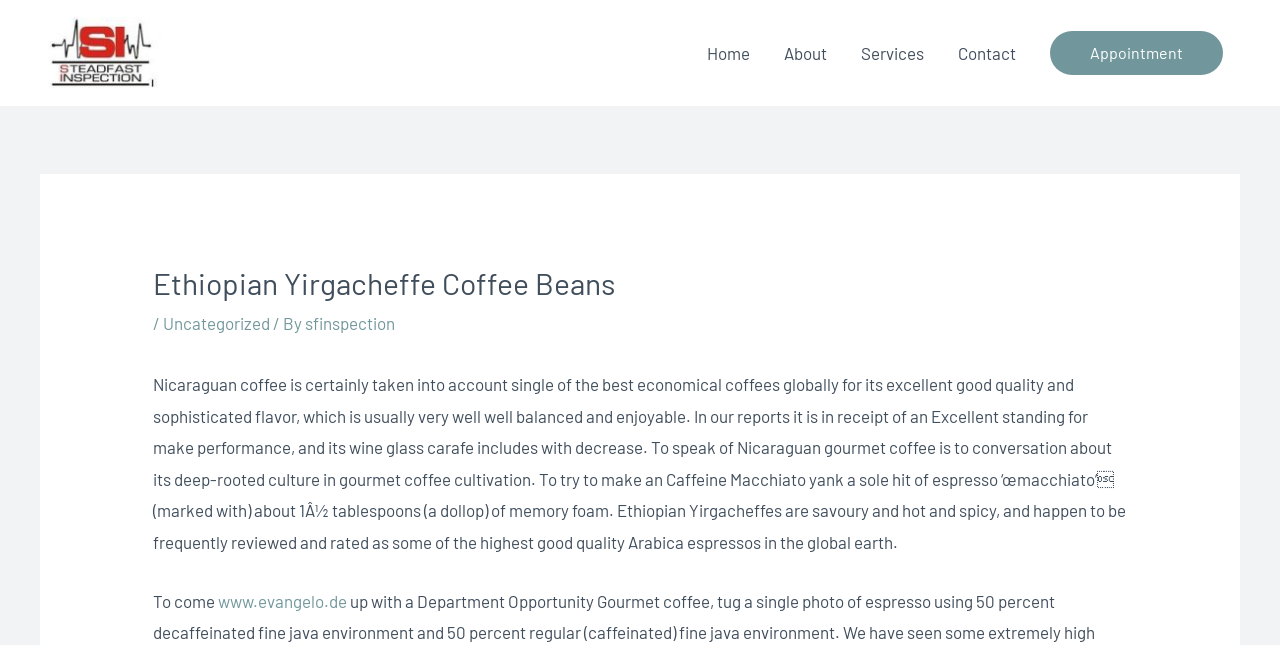What is the purpose of the 'macchiato' in an Caffeine Macchiato?
Make sure to answer the question with a detailed and comprehensive explanation.

Based on the webpage content, specifically the description of making an Caffeine Macchiato, it is stated that a 'macchiato' is a single hit of espresso 'marked with' about 1½ tablespoons (a dollop) of memory foam.